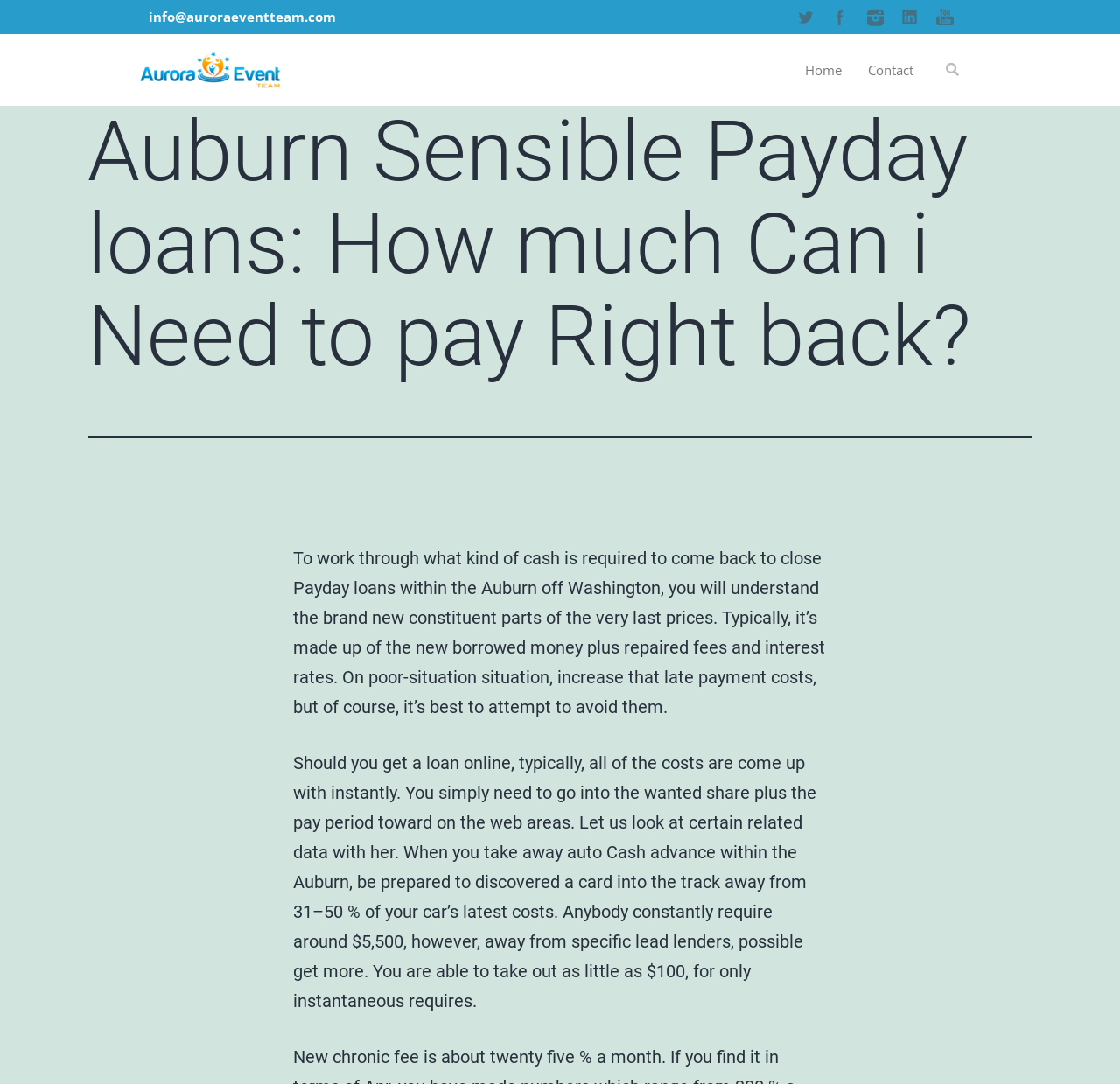What social media platforms are linked on the webpage?
Give a one-word or short-phrase answer derived from the screenshot.

Twitter, Facebook, Instagram, LinkedIn, YouTube